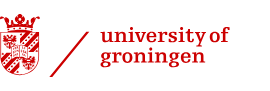Provide a brief response to the question using a single word or phrase: 
What is the purpose of the University of Groningen's logo?

To serve as a key identifier